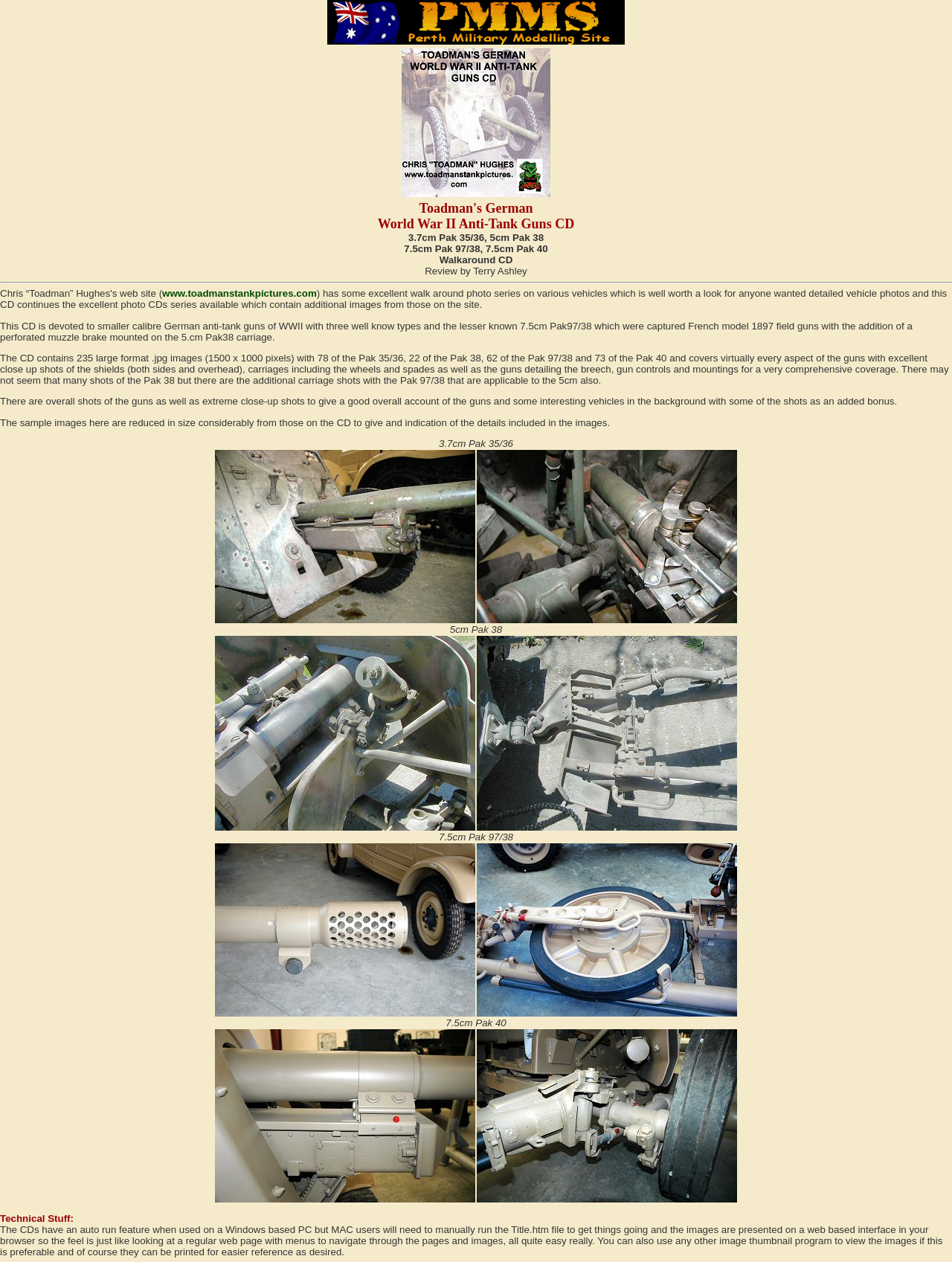Use a single word or phrase to answer the question:
Who is the reviewer of this CD?

Terry Ashley